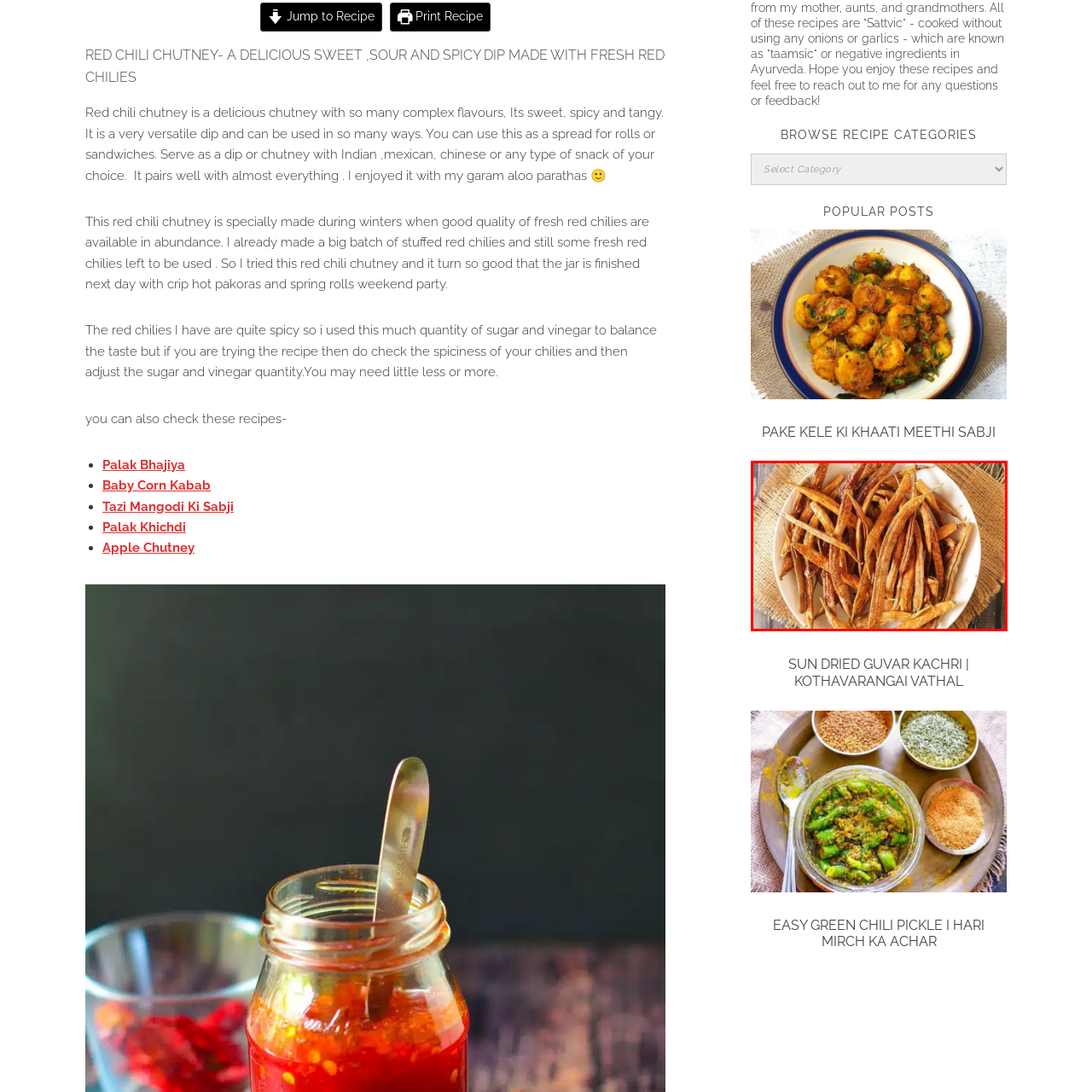Offer an in-depth description of the image encased within the red bounding lines.

The image showcases a beautifully arranged plate of sun-dried guvar kachri, also known as kothavarangai vathal. This traditional dish features long, slender, golden-brown dried bean pods, showcasing their crispy texture and rich color. The sun-drying process enhances the beans' natural flavors, making them a perfect accompaniment for various meals or a delightful snack on their own. The plate is set against a rustic backdrop, elevating the dish’s appeal, and making it a tempting addition to any culinary table. This preparation highlights the essence of preserving seasonal vegetables, ensuring their availability and flavor long after their harvest.